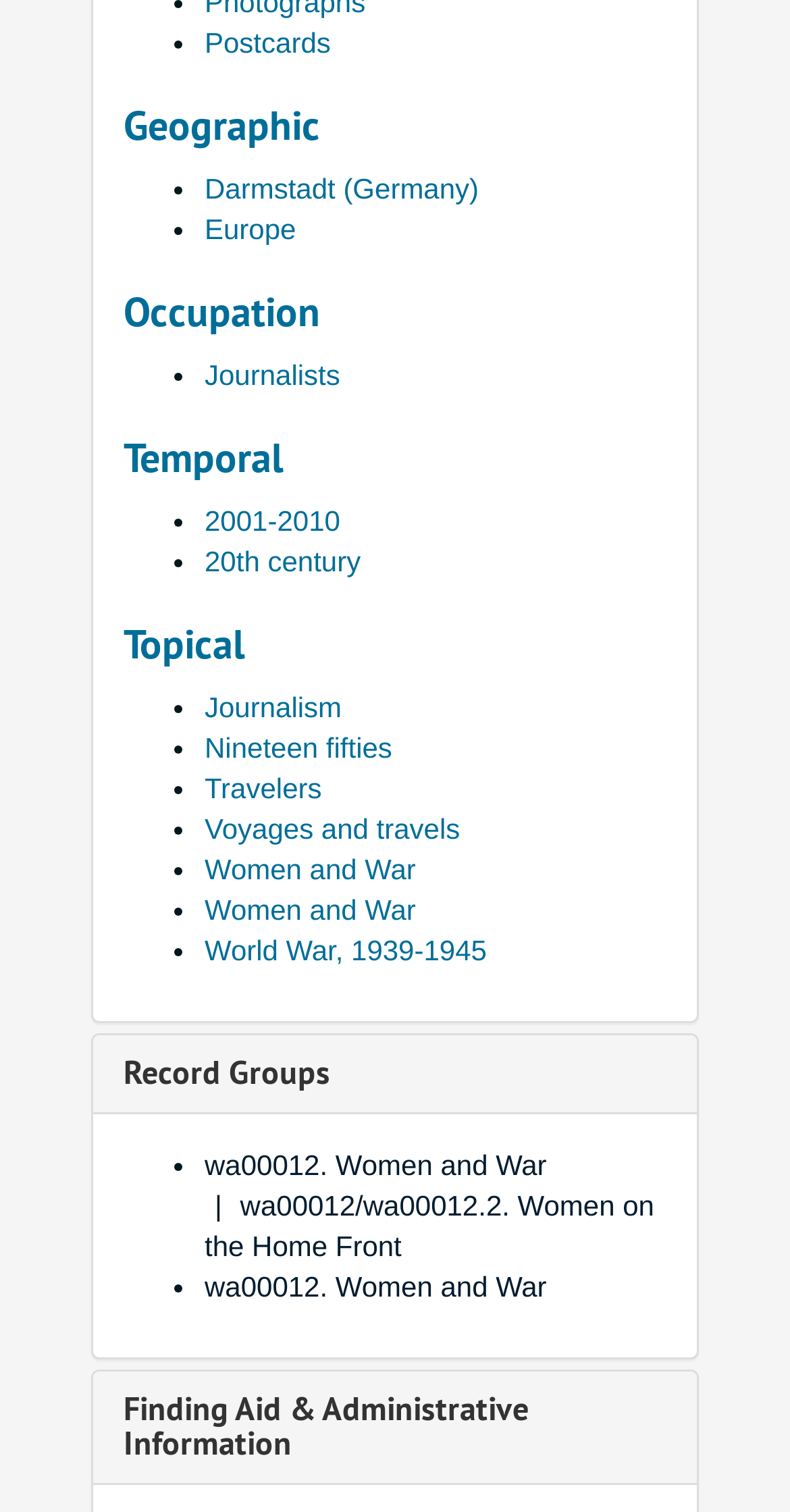What is the second topical category listed?
From the screenshot, supply a one-word or short-phrase answer.

Journalism